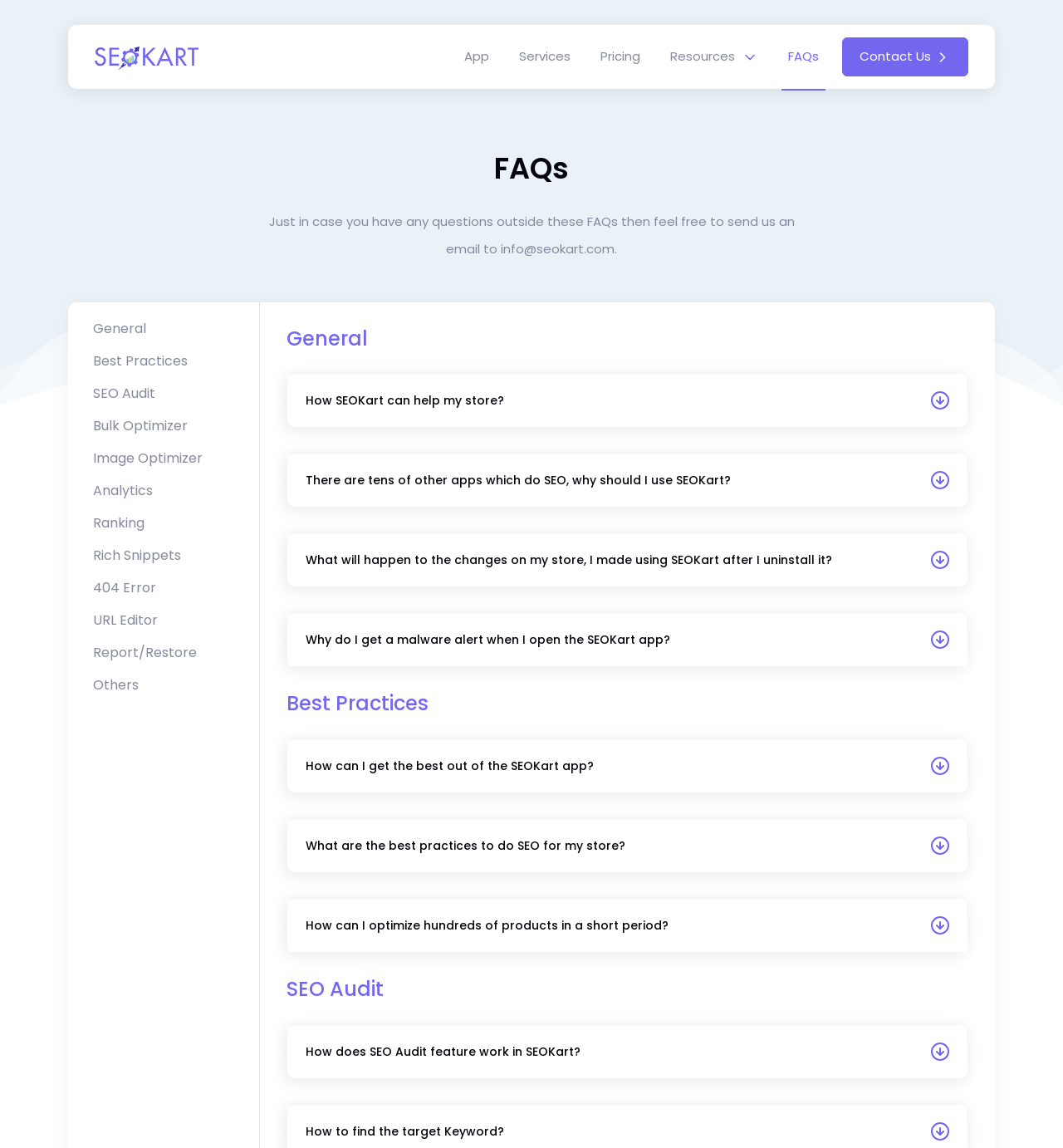Using the provided description Others, find the bounding box coordinates for the UI element. Provide the coordinates in (top-left x, top-left y, bottom-right x, bottom-right y) format, ensuring all values are between 0 and 1.

[0.088, 0.588, 0.244, 0.605]